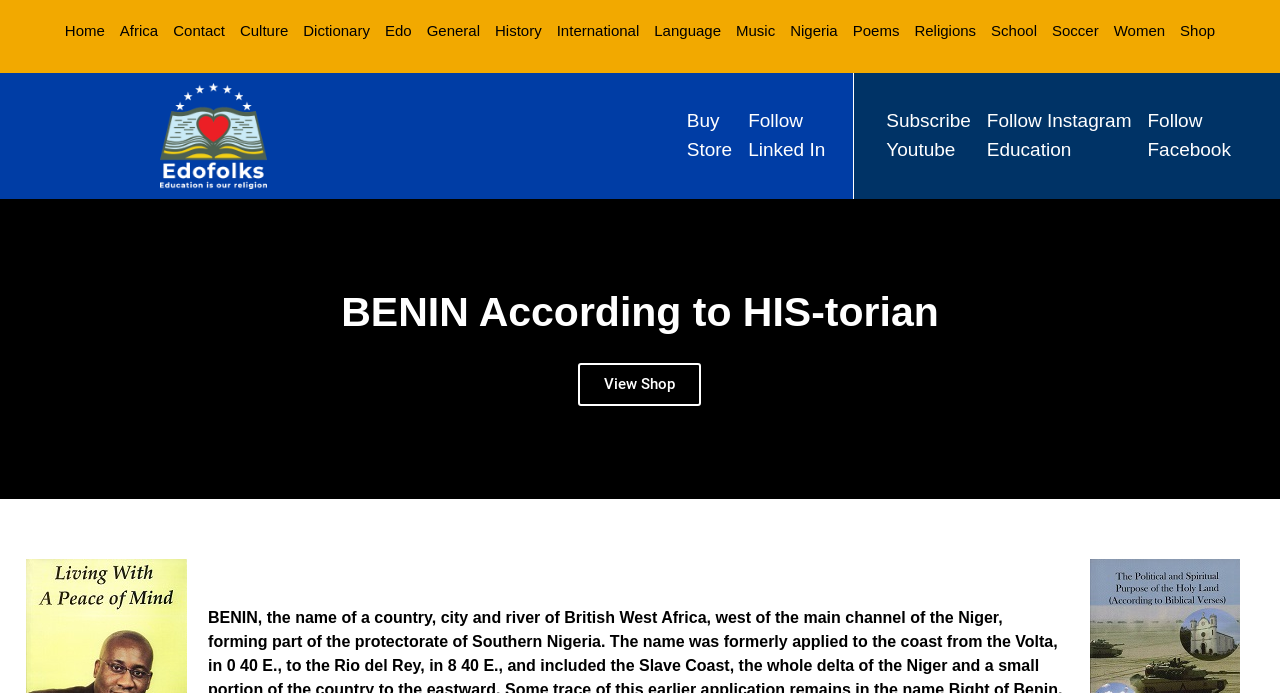Please specify the bounding box coordinates for the clickable region that will help you carry out the instruction: "follow on linkedin".

[0.585, 0.155, 0.645, 0.237]